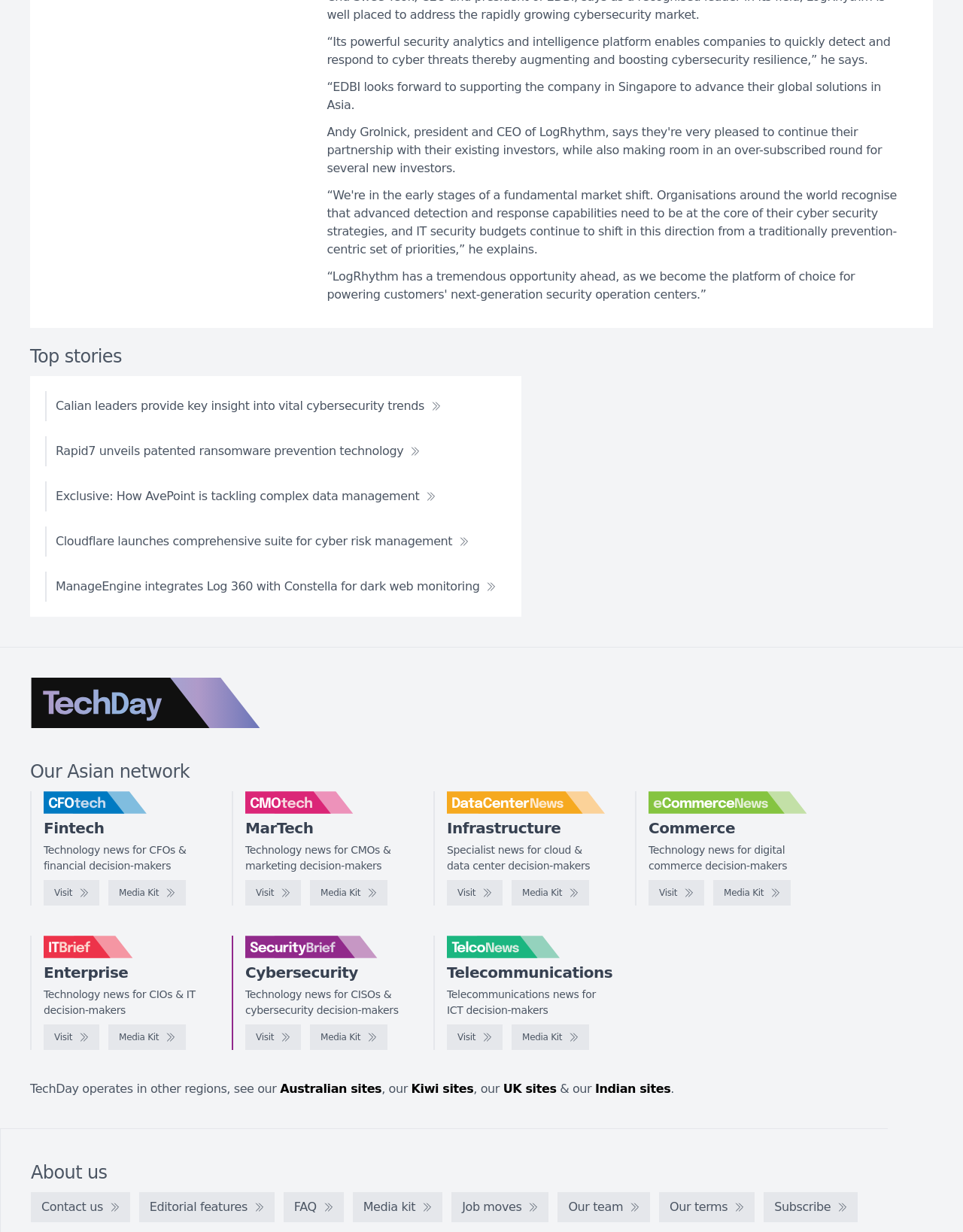Answer the following query with a single word or phrase:
What regions does TechDay operate in?

Multiple regions